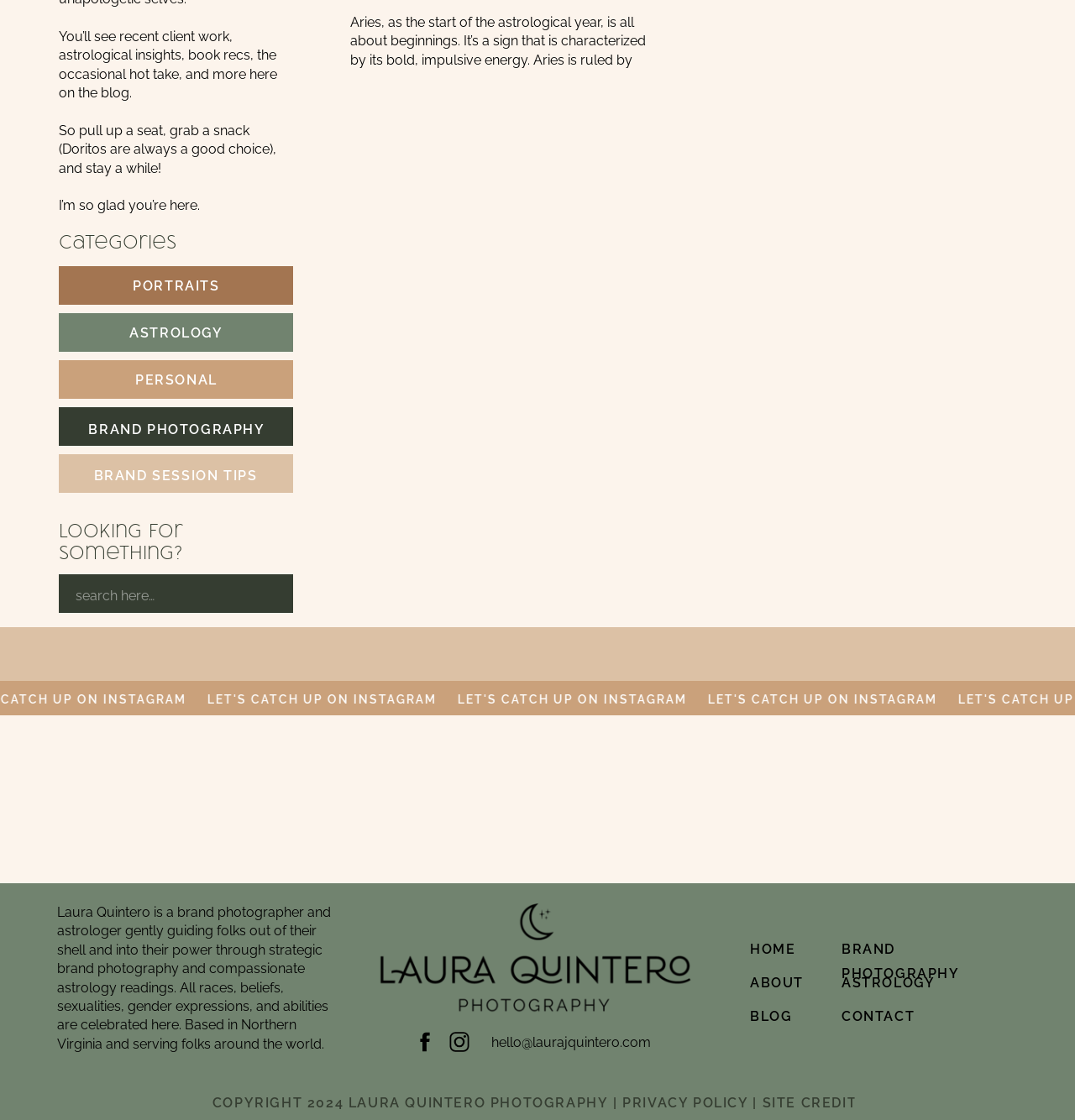From the element description: "brand photography", extract the bounding box coordinates of the UI element. The coordinates should be expressed as four float numbers between 0 and 1, in the order [left, top, right, bottom].

[0.783, 0.837, 0.947, 0.853]